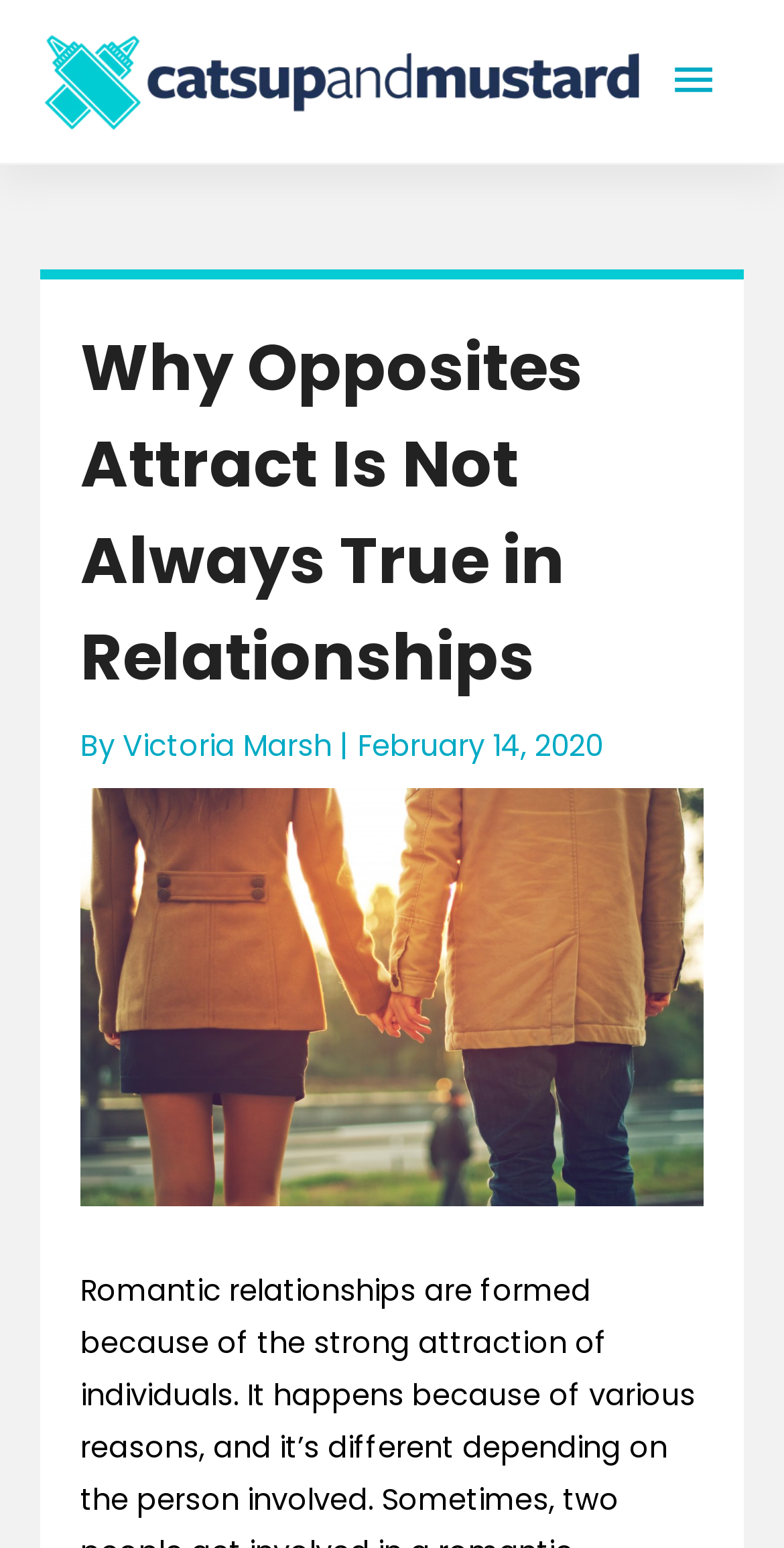Is there a menu button on the webpage?
Using the screenshot, give a one-word or short phrase answer.

Yes